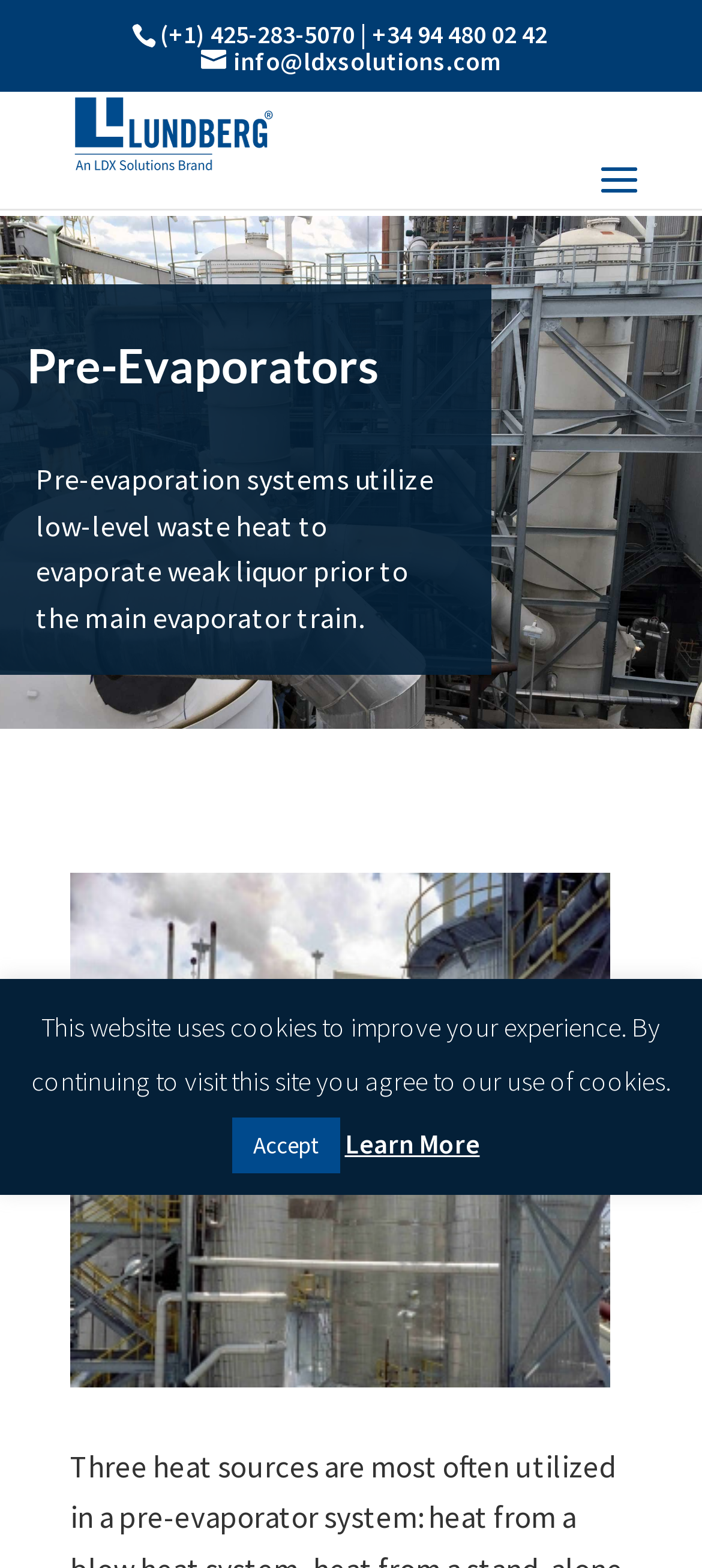What can be searched on this webpage?
Deliver a detailed and extensive answer to the question.

I found a search box on the webpage, but it doesn't specify what can be searched. It only has a placeholder text 'Search for:'.